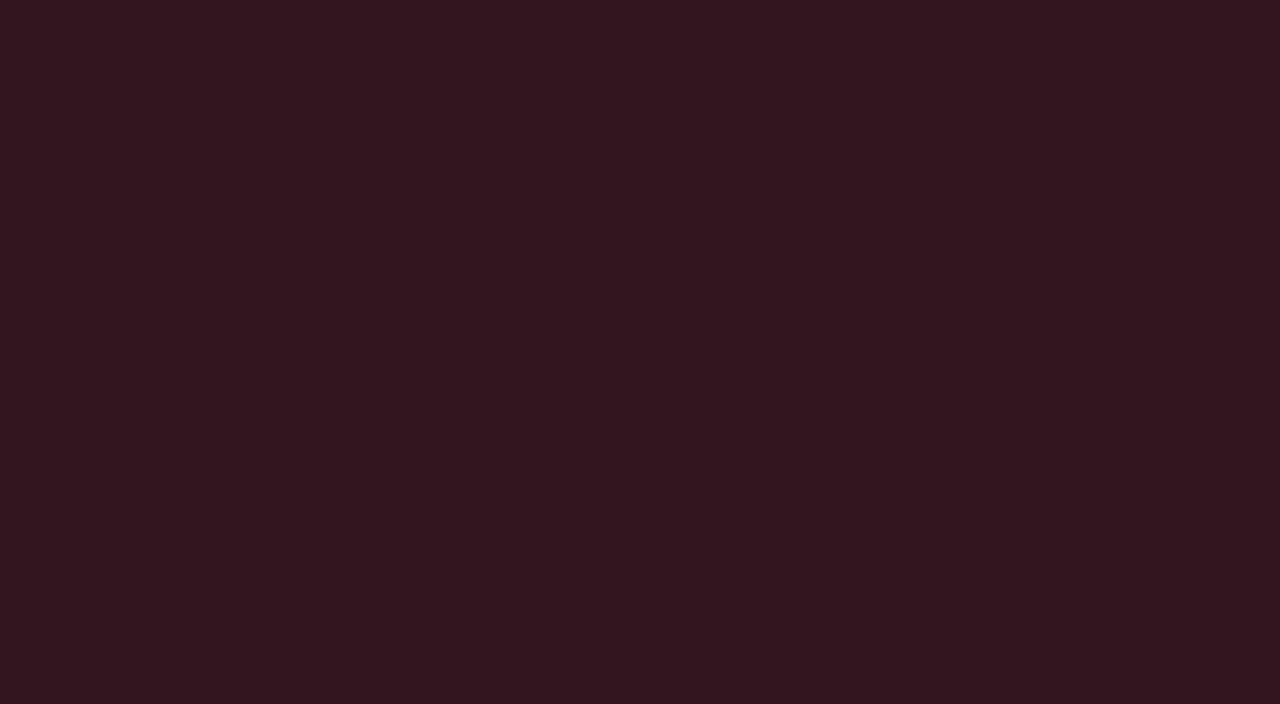Highlight the bounding box coordinates of the element that should be clicked to carry out the following instruction: "Check the article posted on 27 May 2015". The coordinates must be given as four float numbers ranging from 0 to 1, i.e., [left, top, right, bottom].

[0.652, 0.193, 0.73, 0.227]